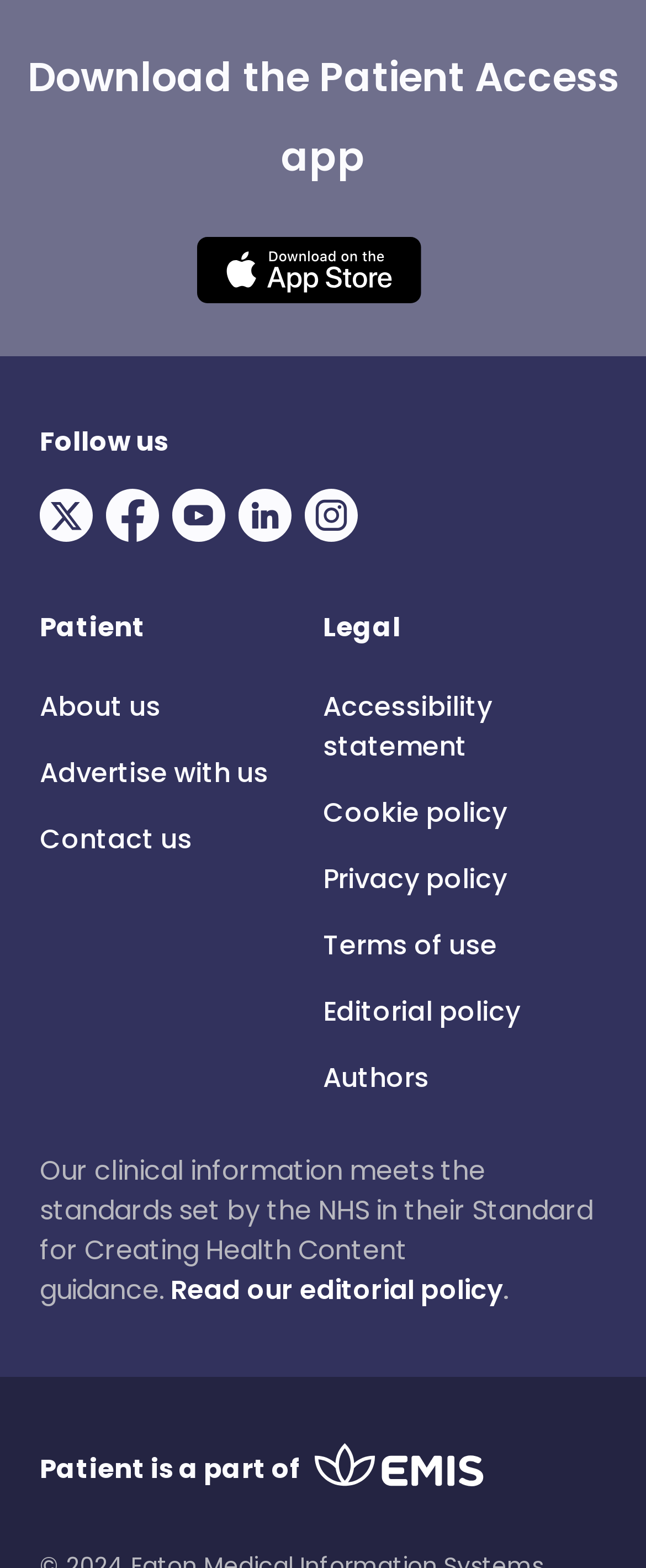Identify the bounding box coordinates of the region I need to click to complete this instruction: "visit Pintrest".

None